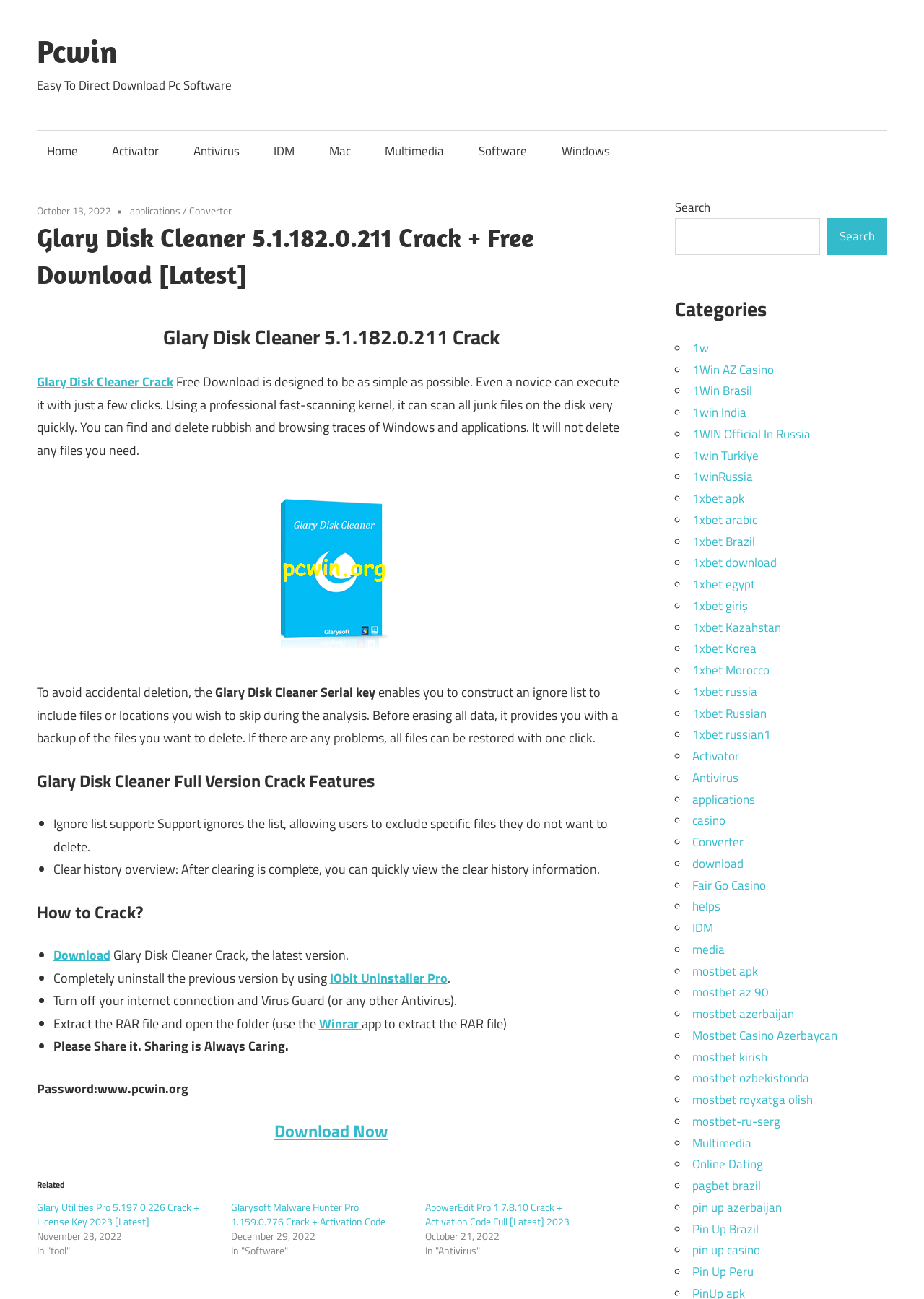Using the information in the image, give a detailed answer to the following question: How many related links are provided?

There are three related links provided, namely 'Glary Utilities Pro 5.197.0.226 Crack + License Key 2023 [Latest]', 'Glarysoft Malware Hunter Pro 1.159.0.776 Crack + Activation Code', and 'ApowerEdit Pro 1.7.8.10 Crack + Activation Code Full [Latest] 2023', as mentioned in the links under the heading 'Related'.